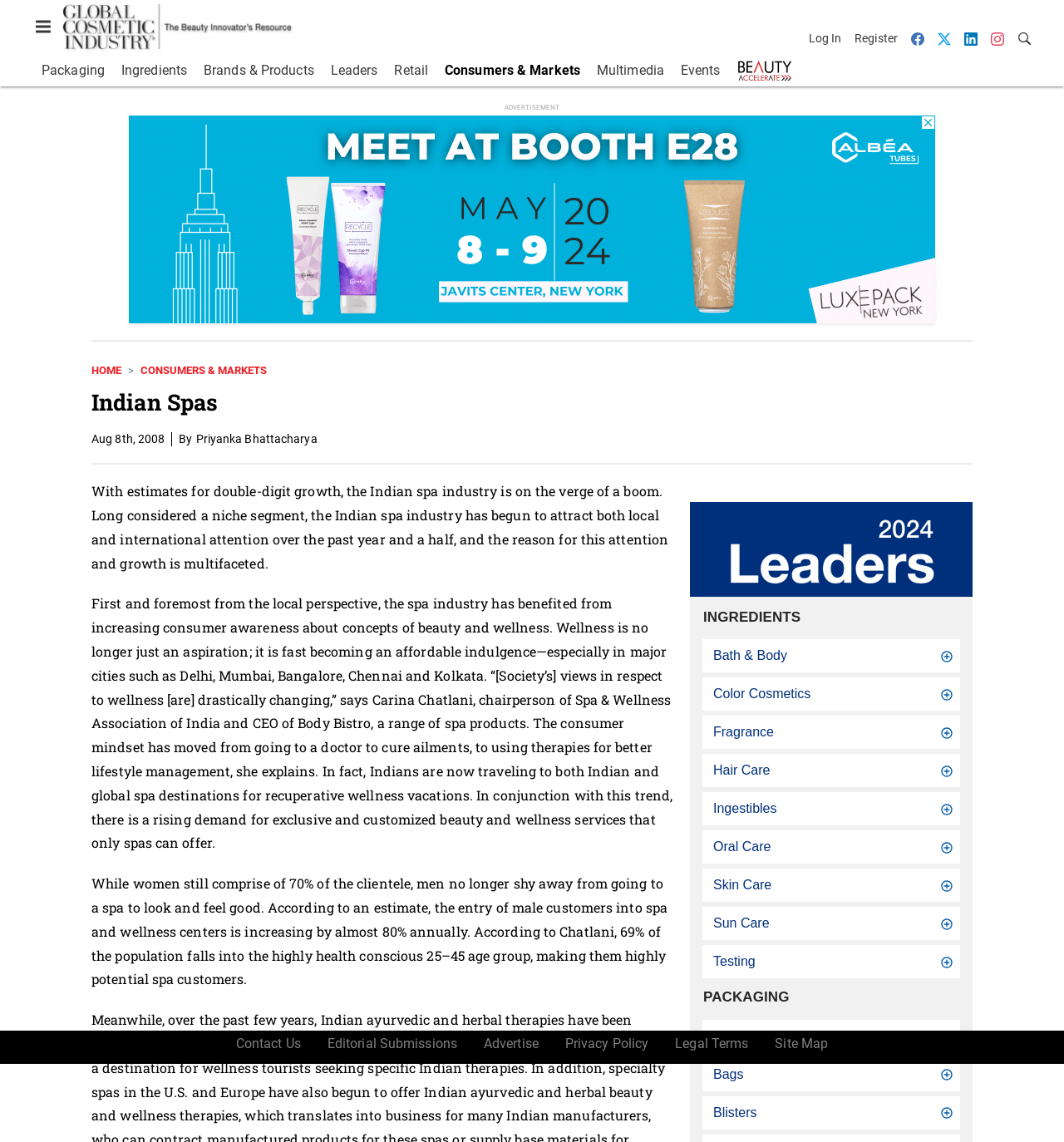Locate the bounding box coordinates of the segment that needs to be clicked to meet this instruction: "Click on the 'Beauty Accelerate' link".

[0.693, 0.052, 0.745, 0.071]